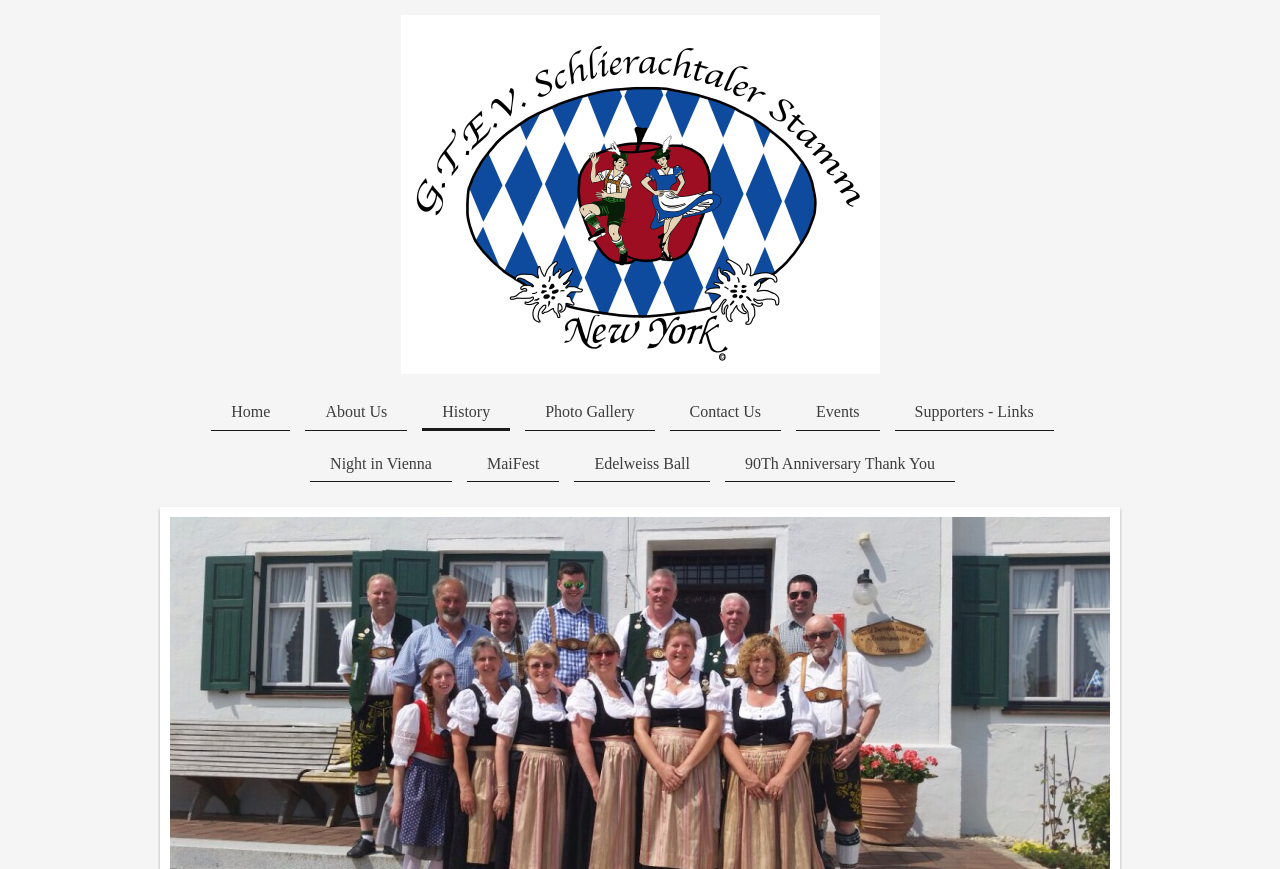Determine the primary headline of the webpage.

G.T.E.V. Schlierachtaler Stamm - History